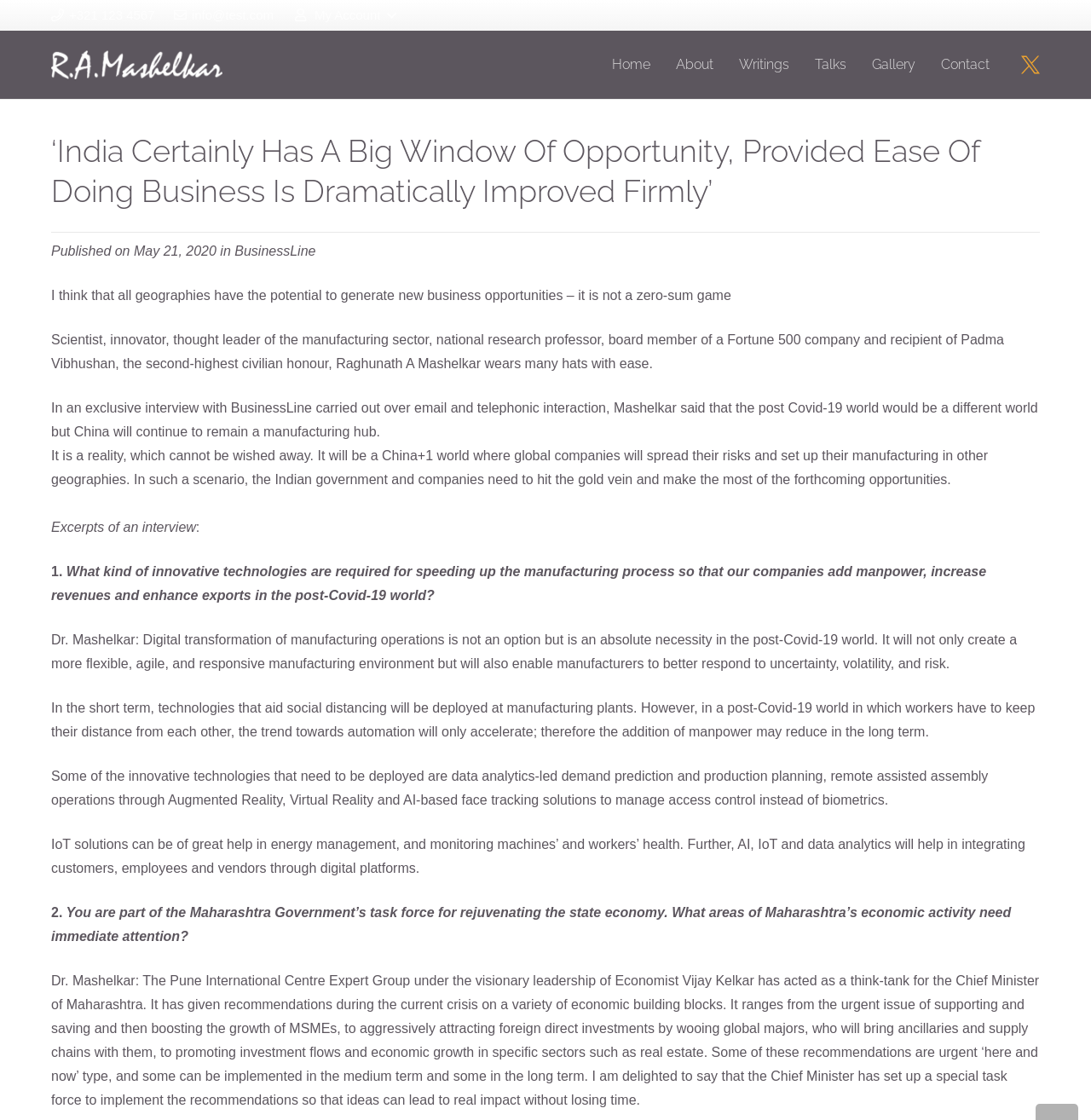Please identify the bounding box coordinates of the area that needs to be clicked to follow this instruction: "Contact via email".

[0.159, 0.007, 0.251, 0.02]